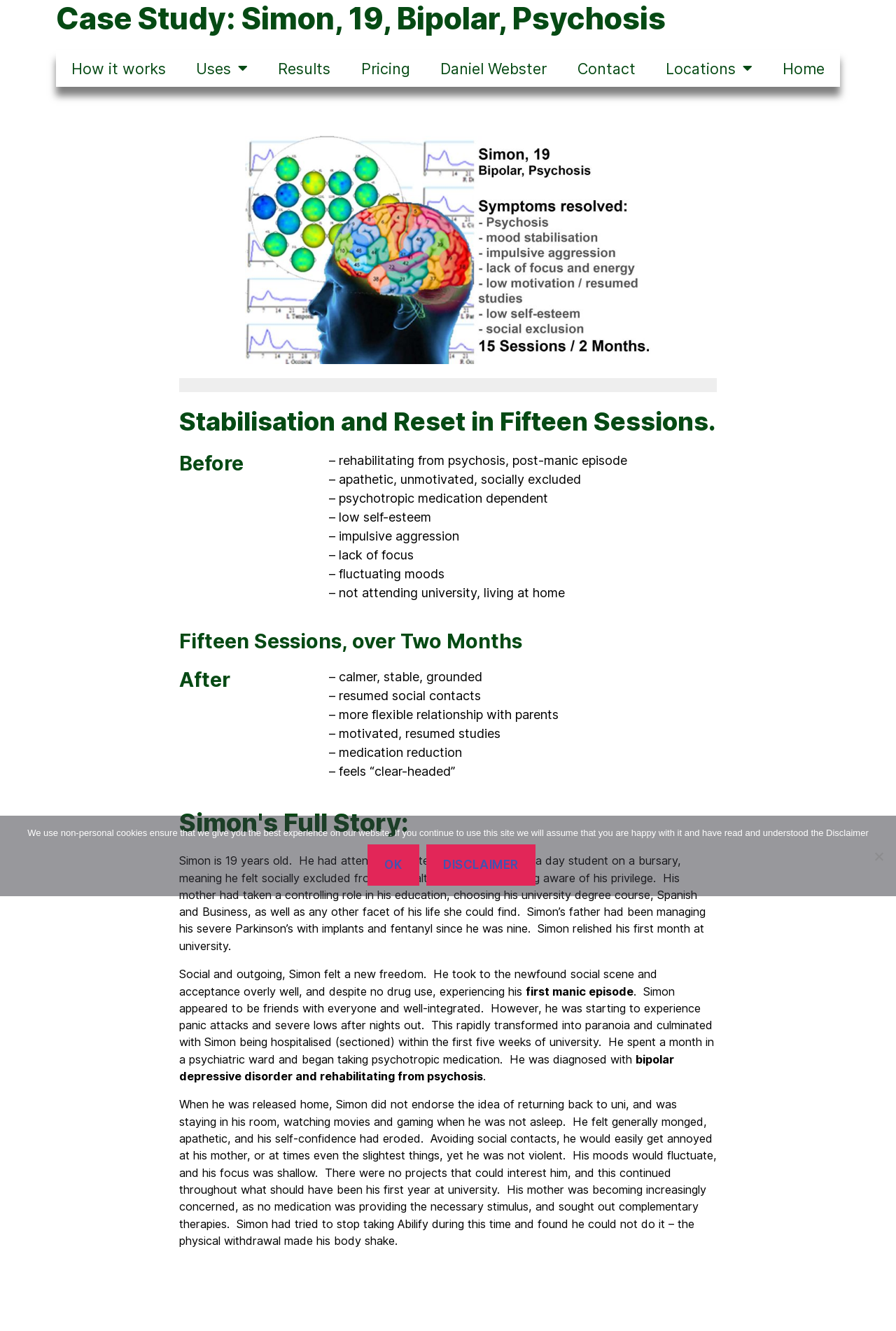Bounding box coordinates are to be given in the format (top-left x, top-left y, bottom-right x, bottom-right y). All values must be floating point numbers between 0 and 1. Provide the bounding box coordinate for the UI element described as: press@dragnews.com.au

None